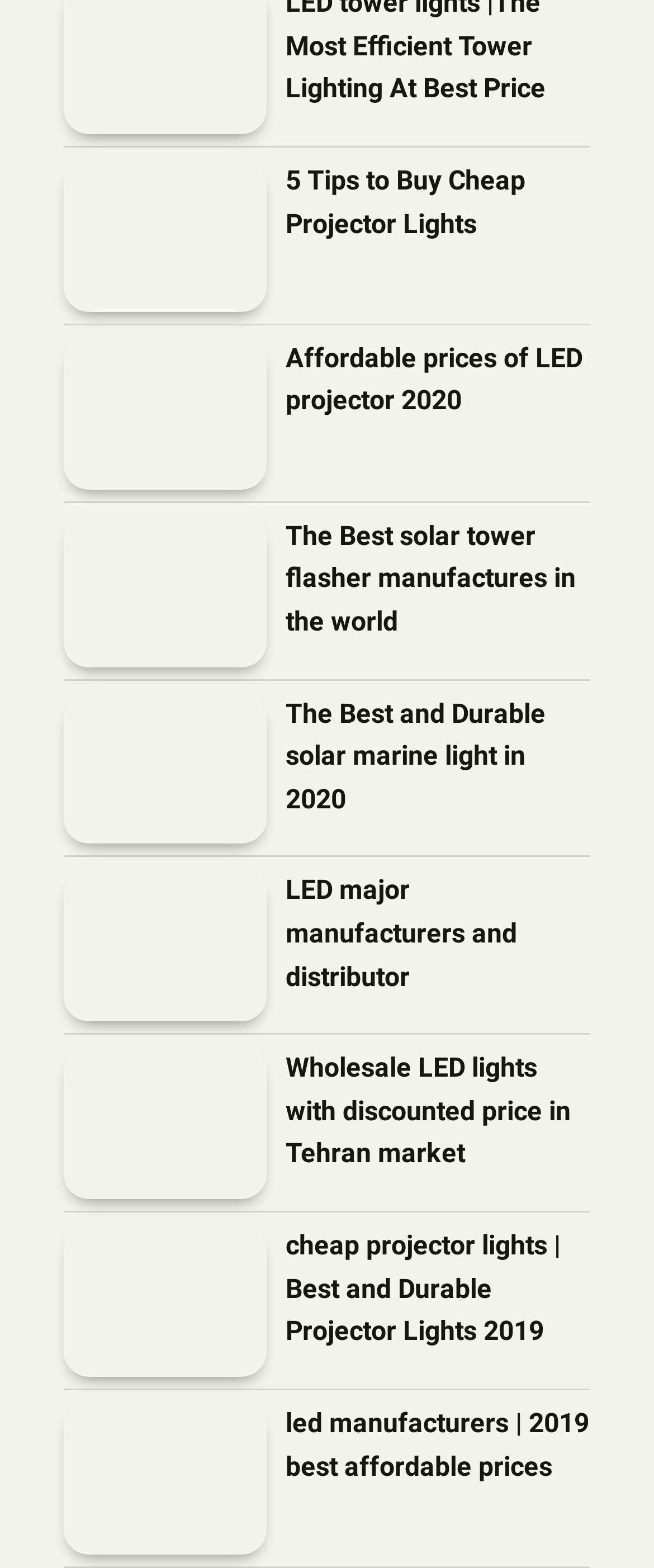Answer the following inquiry with a single word or phrase:
What is the topic of the first article?

Cheap Projector Lights